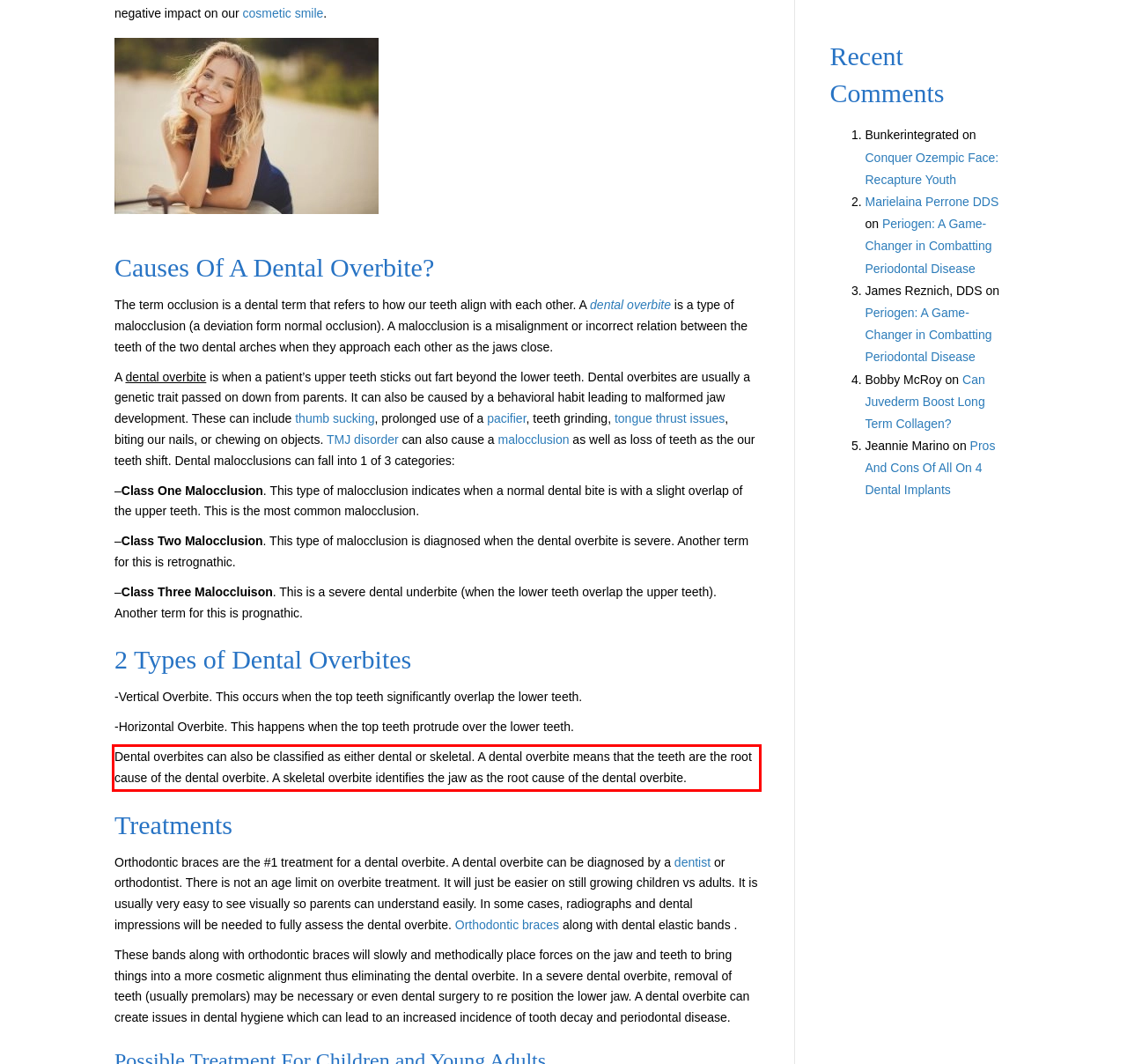Please analyze the provided webpage screenshot and perform OCR to extract the text content from the red rectangle bounding box.

Dental overbites can also be classified as either dental or skeletal. A dental overbite means that the teeth are the root cause of the dental overbite. A skeletal overbite identifies the jaw as the root cause of the dental overbite.